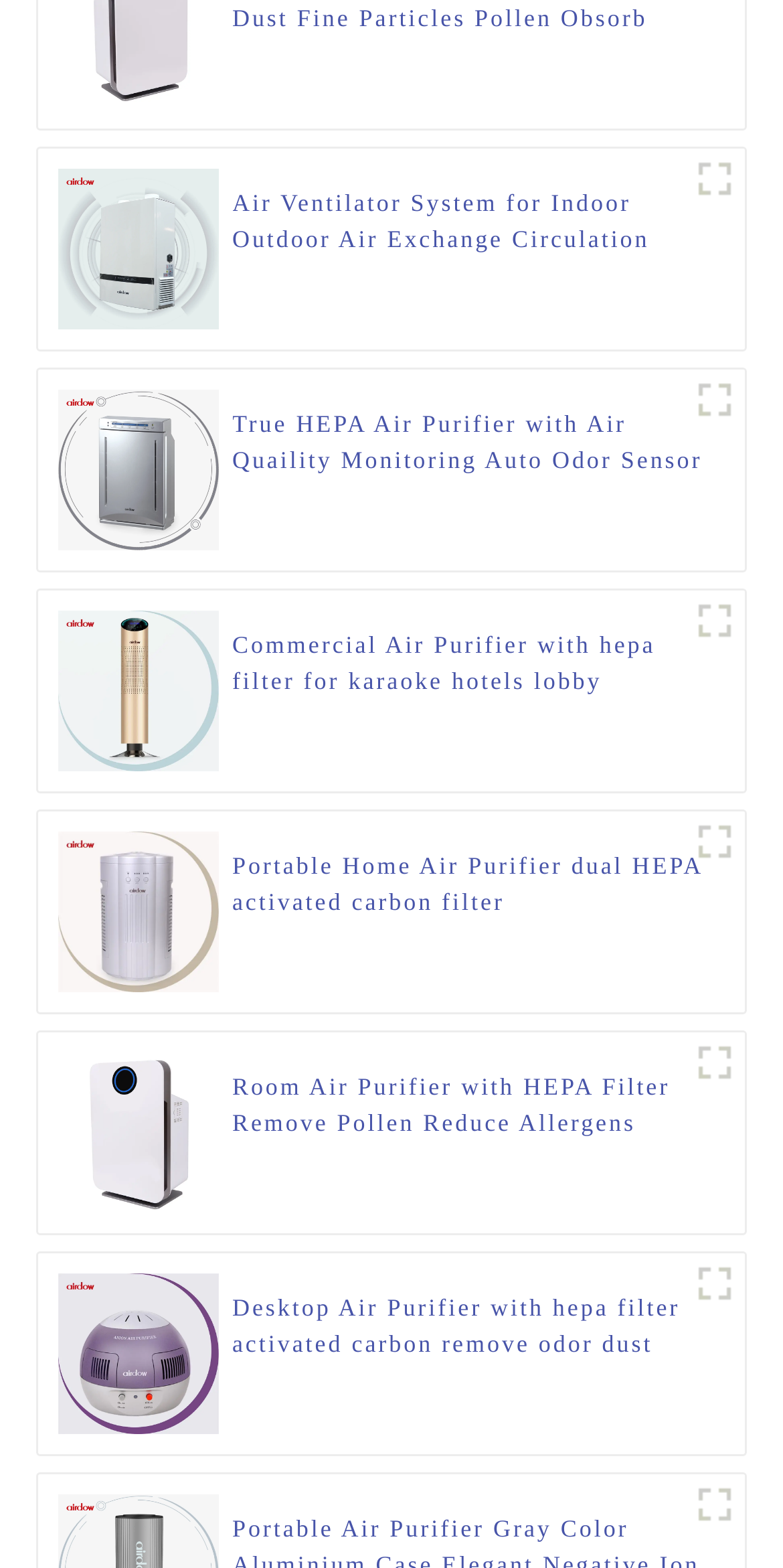Use a single word or phrase to answer the question:
What is the common feature among the air purifiers listed?

HEPA filter